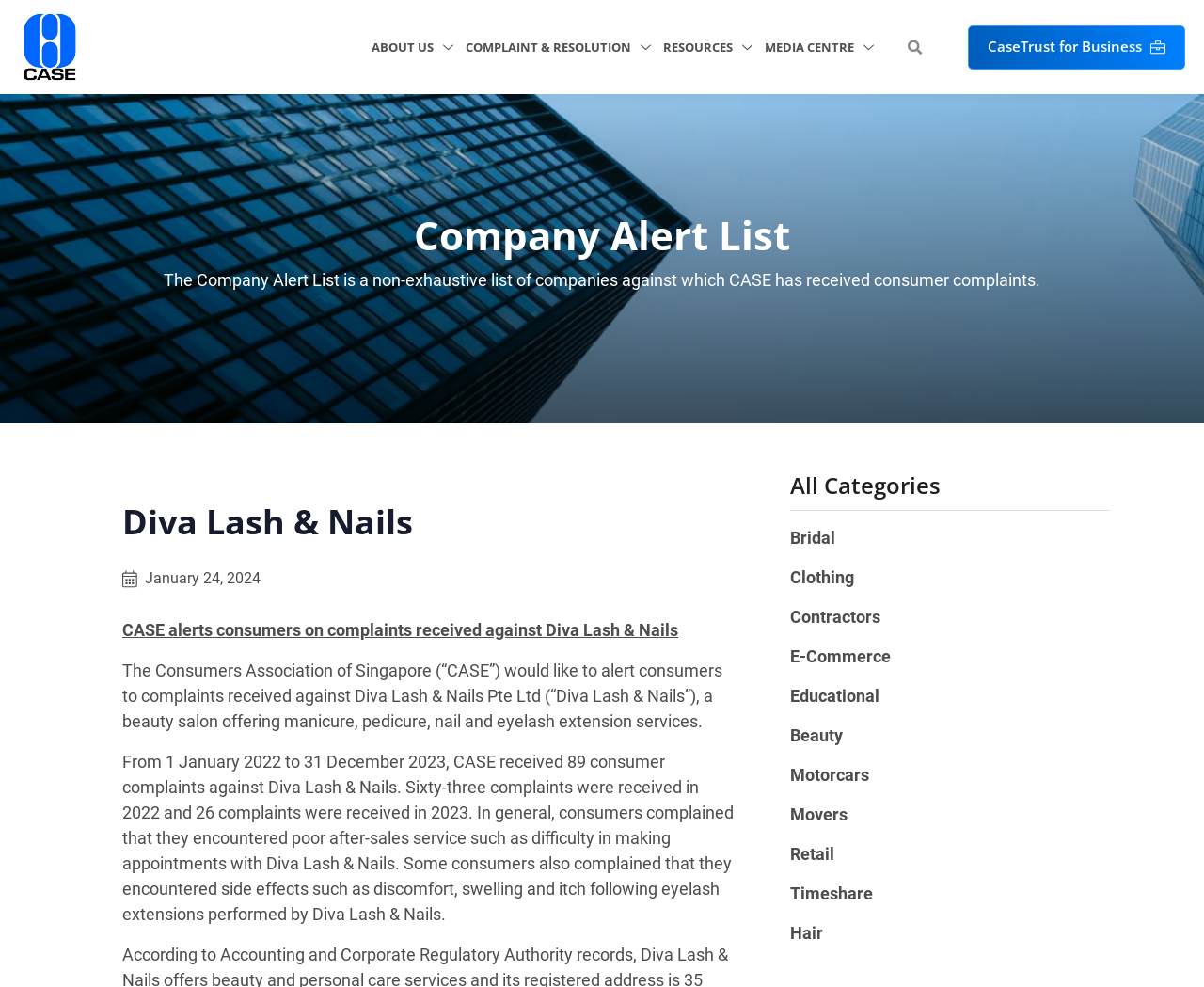What type of services does Diva Lash & Nails offer?
Can you provide a detailed and comprehensive answer to the question?

According to the webpage content, Diva Lash & Nails is a beauty salon that offers manicure, pedicure, nail and eyelash extension services.